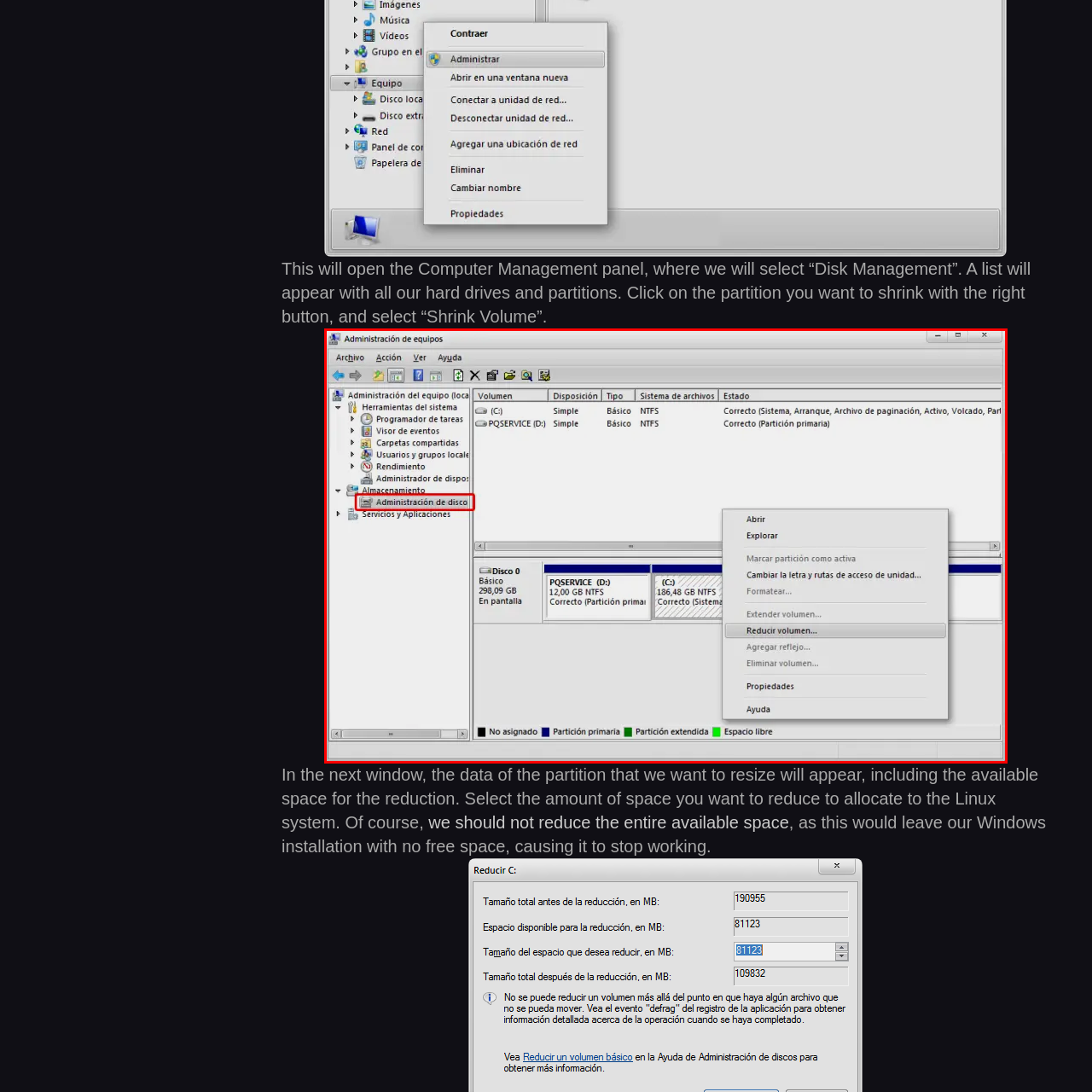What action can be performed using 'Shrink Volume'?
Examine the visual content inside the red box and reply with a single word or brief phrase that best answers the question.

Allocate space for another OS